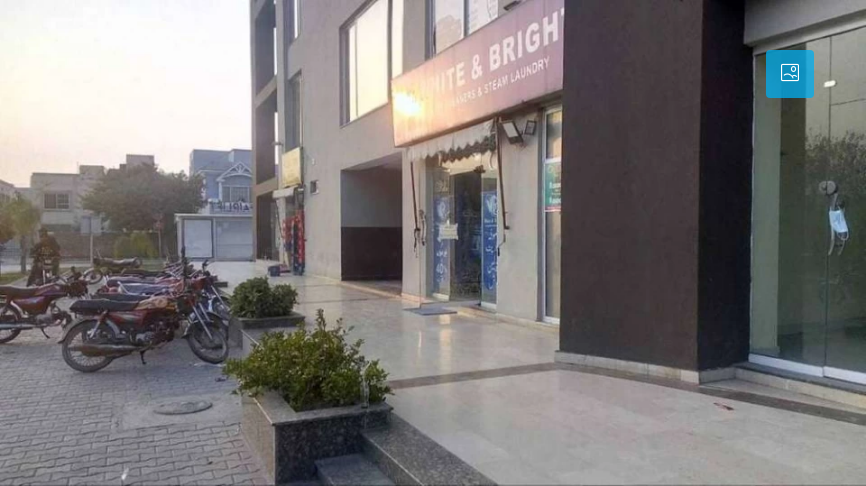Offer a detailed explanation of the image.

The image captures a bustling scene outside a ground-floor shop situated in Shaheen Commercial, Bahria Town, Lahore. The storefront, branded as "White & Bright," offers laundry and steam laundry services. The entrance is distinguished by large windows that allow passersby to view the interior, adorned with promotional signage.

In the foreground, several parked motorcycles are lined up, indicating the active foot traffic in the area, while nearby greenery and paved walkways contribute to the cleanliness and accessibility of the commercial space. The modern architecture of the building contrasts with the neighboring structures, which include residential areas, adding to the vibrant urban atmosphere of Bahria Town. The lighting suggests either early morning or late afternoon, casting a warm glow on the scene, making it an inviting location for potential customers.